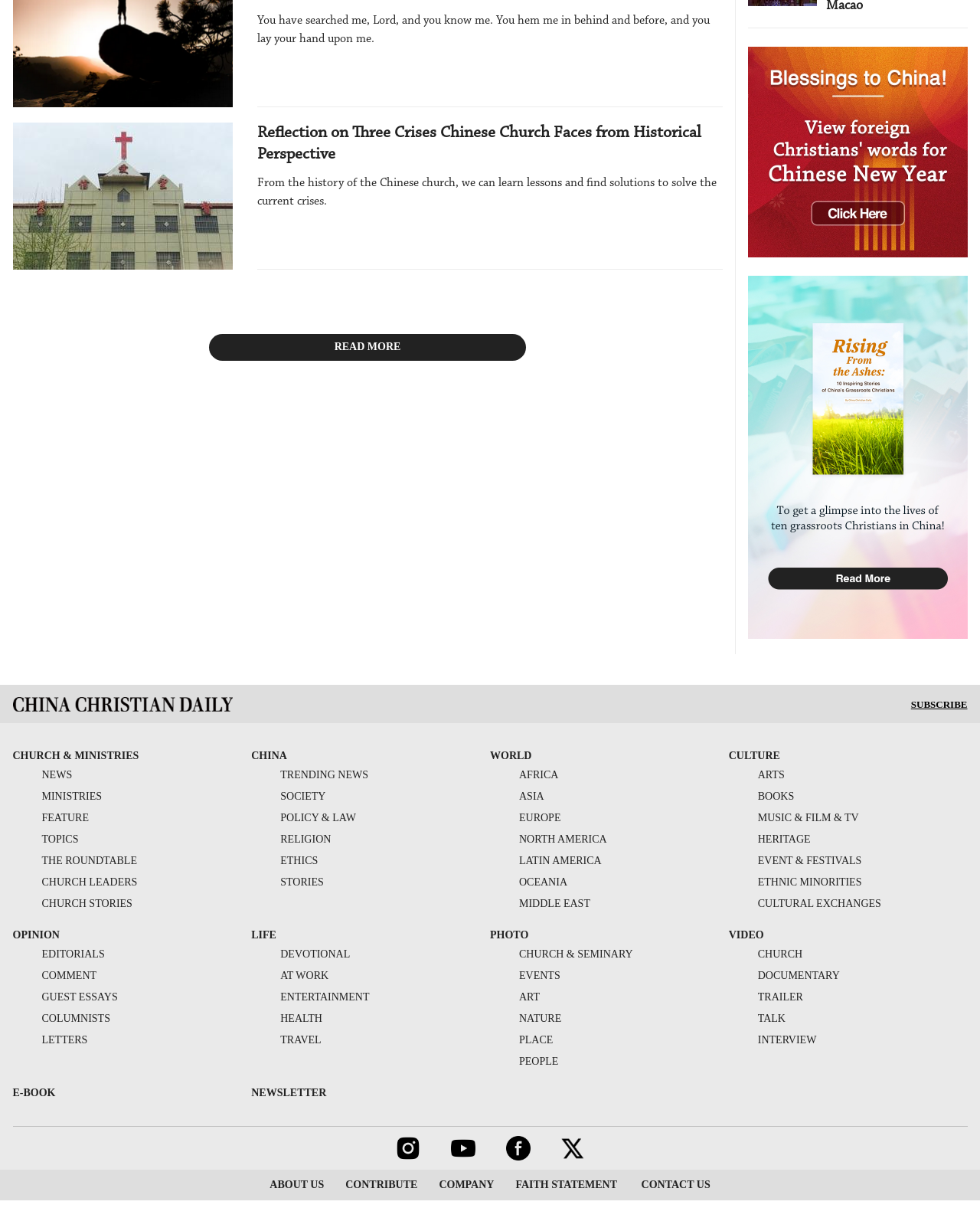Show the bounding box coordinates for the HTML element as described: "music & film & tv".

[0.744, 0.672, 0.876, 0.682]